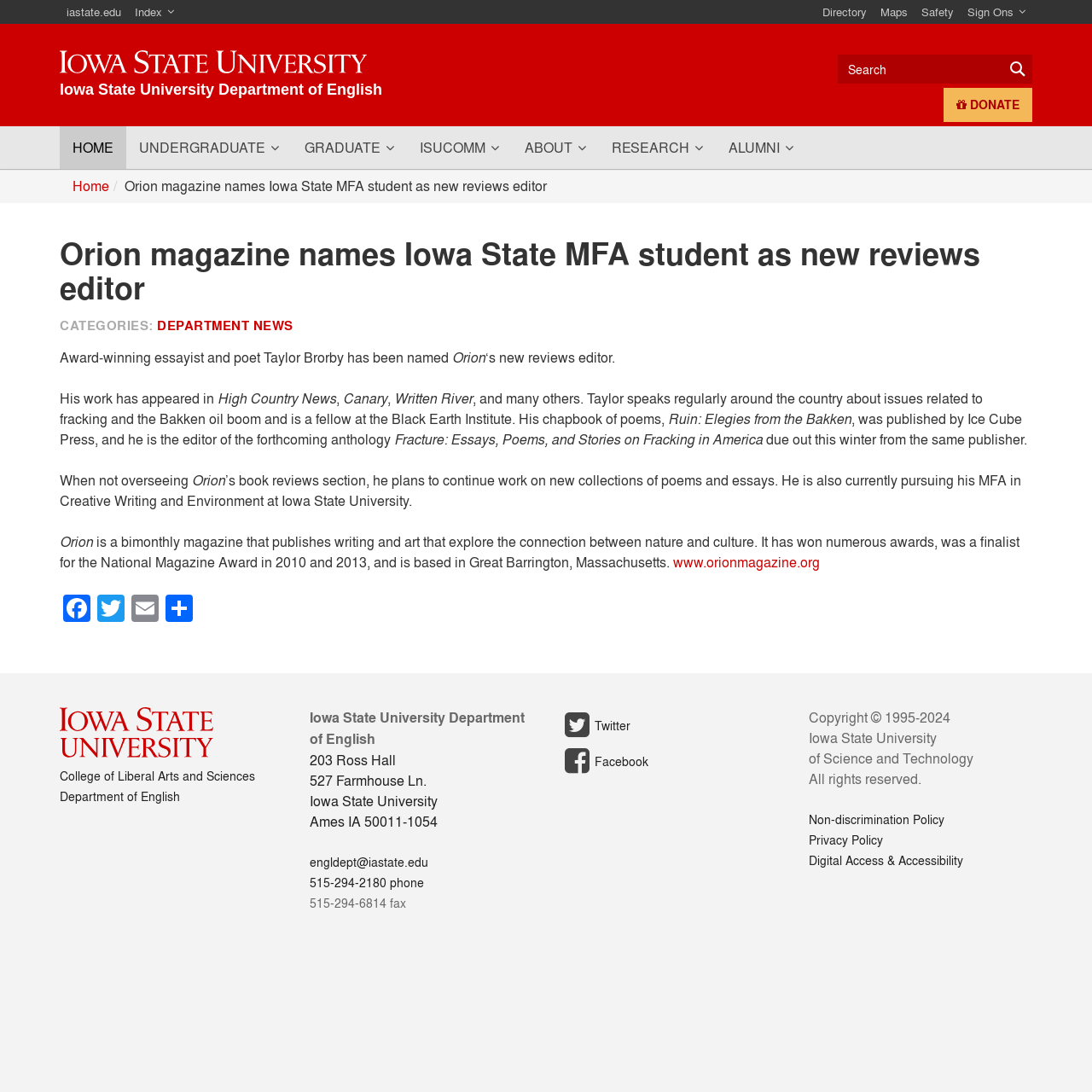What is the department where Taylor Brorby is studying?
Based on the image, give a concise answer in the form of a single word or short phrase.

Department of English